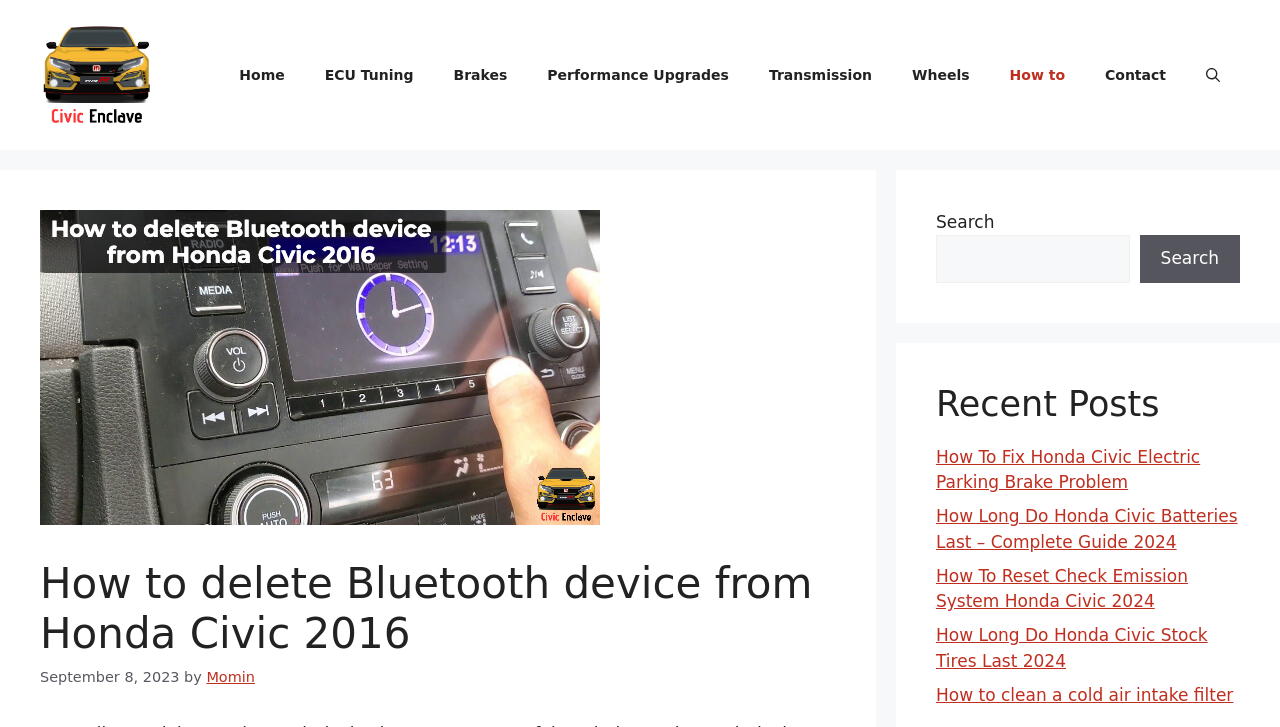Determine and generate the text content of the webpage's headline.

How to delete Bluetooth device from Honda Civic 2016